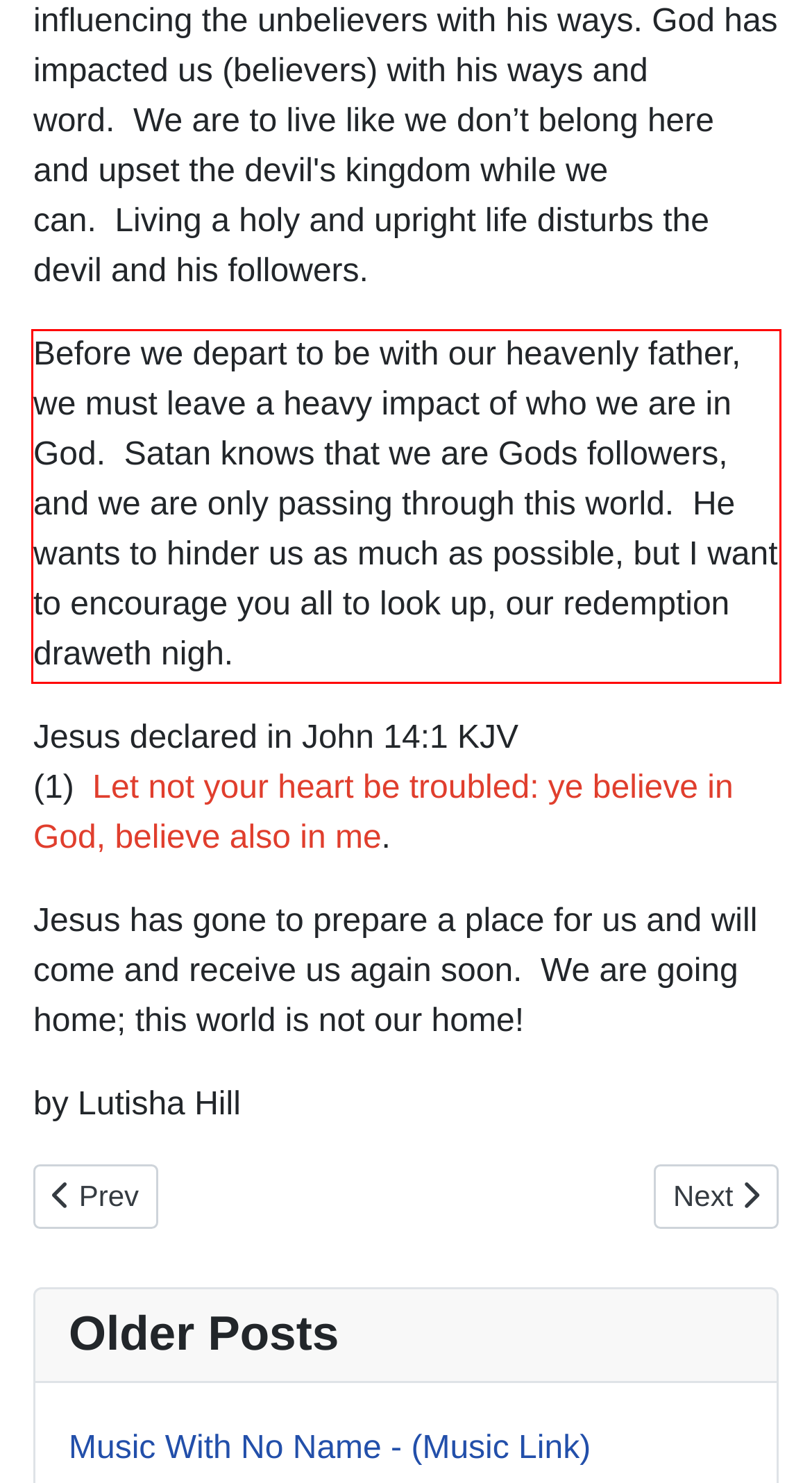Using the provided screenshot, read and generate the text content within the red-bordered area.

Before we depart to be with our heavenly father, we must leave a heavy impact of who we are in God. Satan knows that we are Gods followers, and we are only passing through this world. He wants to hinder us as much as possible, but I want to encourage you all to look up, our redemption draweth nigh.